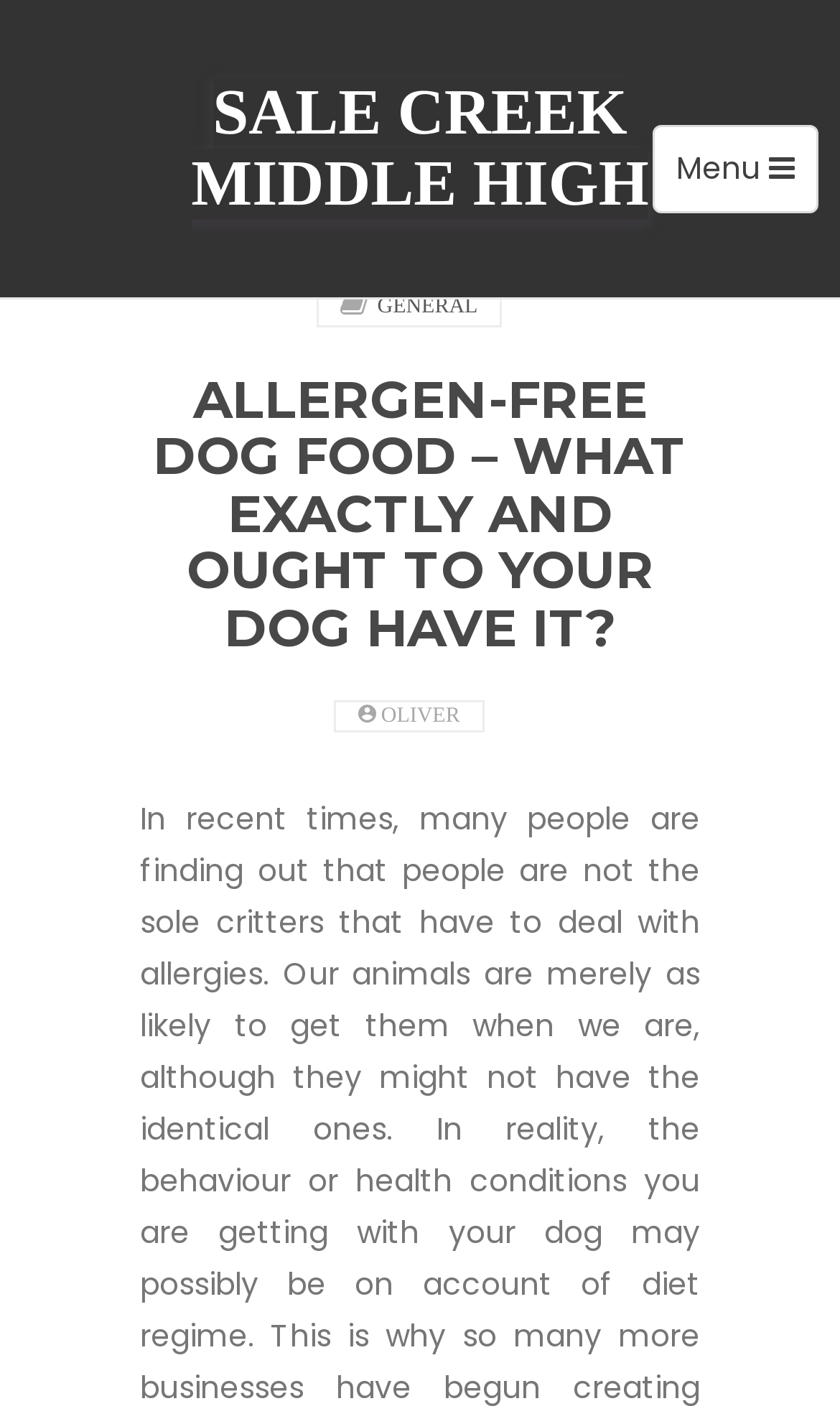What is the topic of the article?
Based on the image content, provide your answer in one word or a short phrase.

Allergen-Free Dog Food